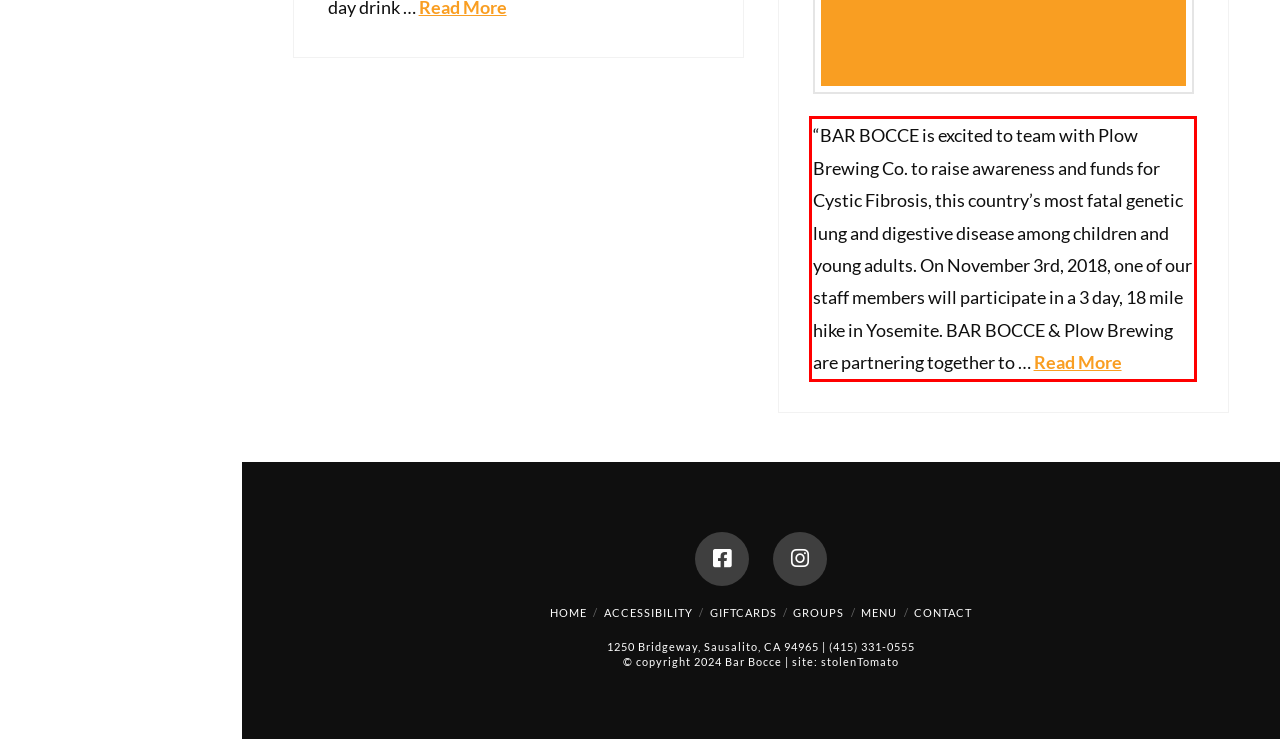Please perform OCR on the text content within the red bounding box that is highlighted in the provided webpage screenshot.

“BAR BOCCE is excited to team with Plow Brewing Co. to raise awareness and funds for Cystic Fibrosis, this country’s most fatal genetic lung and digestive disease among children and young adults. On November 3rd, 2018, one of our staff members will participate in a 3 day, 18 mile hike in Yosemite. BAR BOCCE & Plow Brewing are partnering together to … Read More